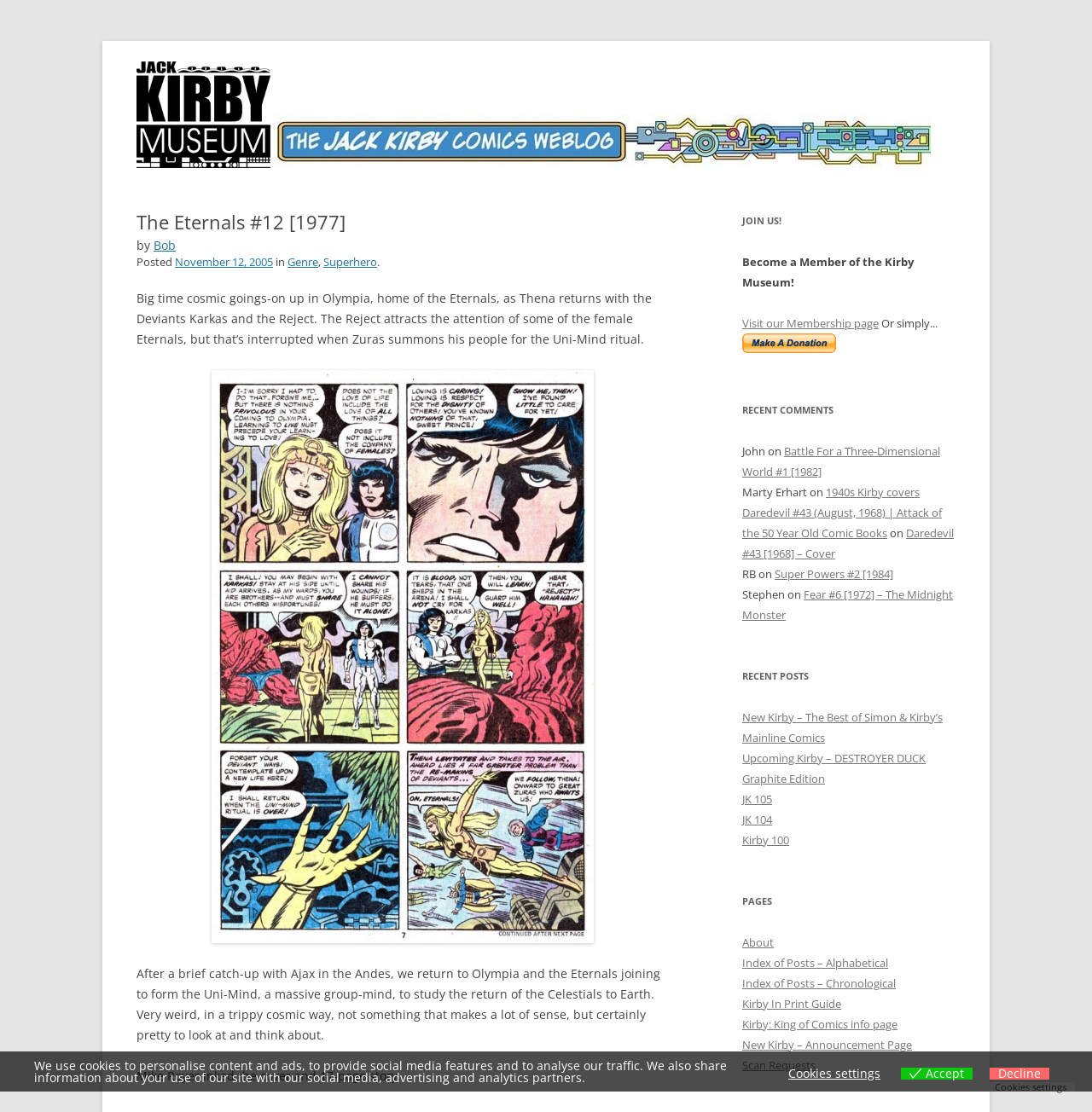Specify the bounding box coordinates of the area to click in order to follow the given instruction: "Read the post about The Eternals #12 [1977]."

[0.125, 0.261, 0.597, 0.312]